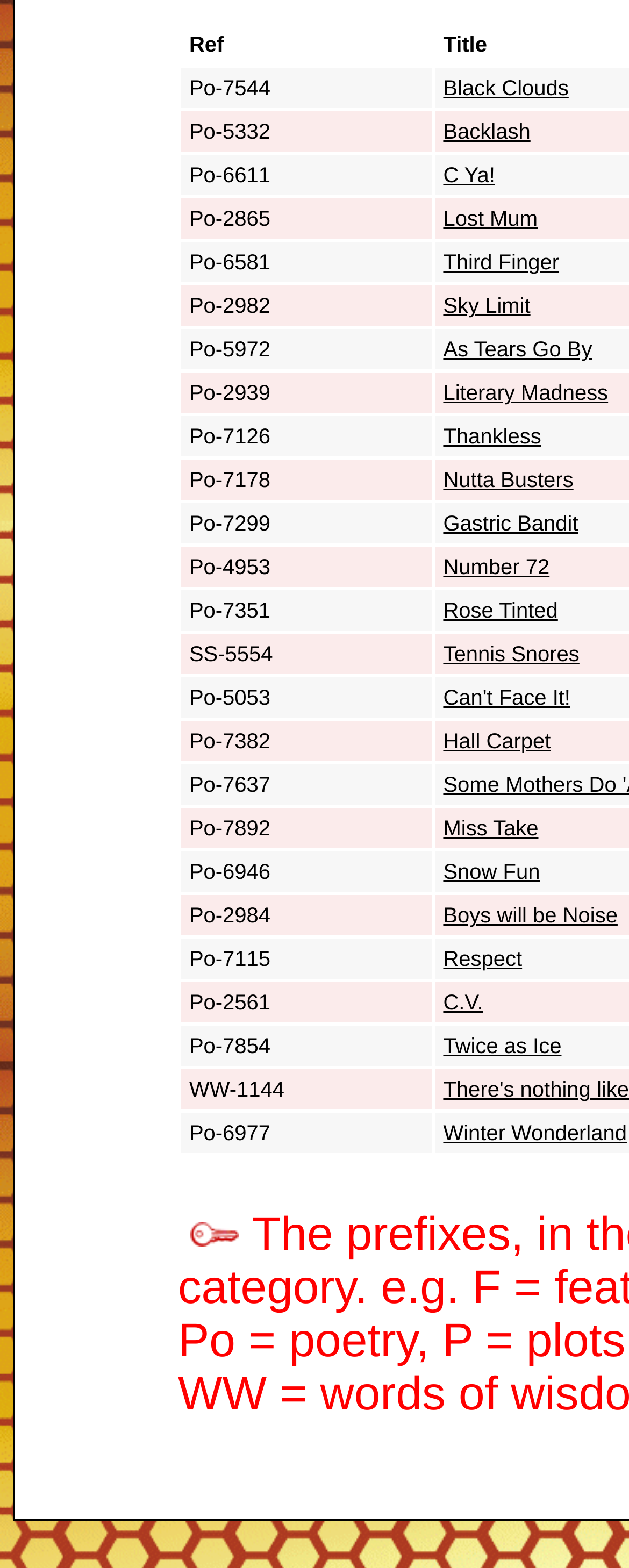Determine the bounding box coordinates for the region that must be clicked to execute the following instruction: "Click on 'Winter Wonderland'".

[0.705, 0.715, 0.997, 0.731]